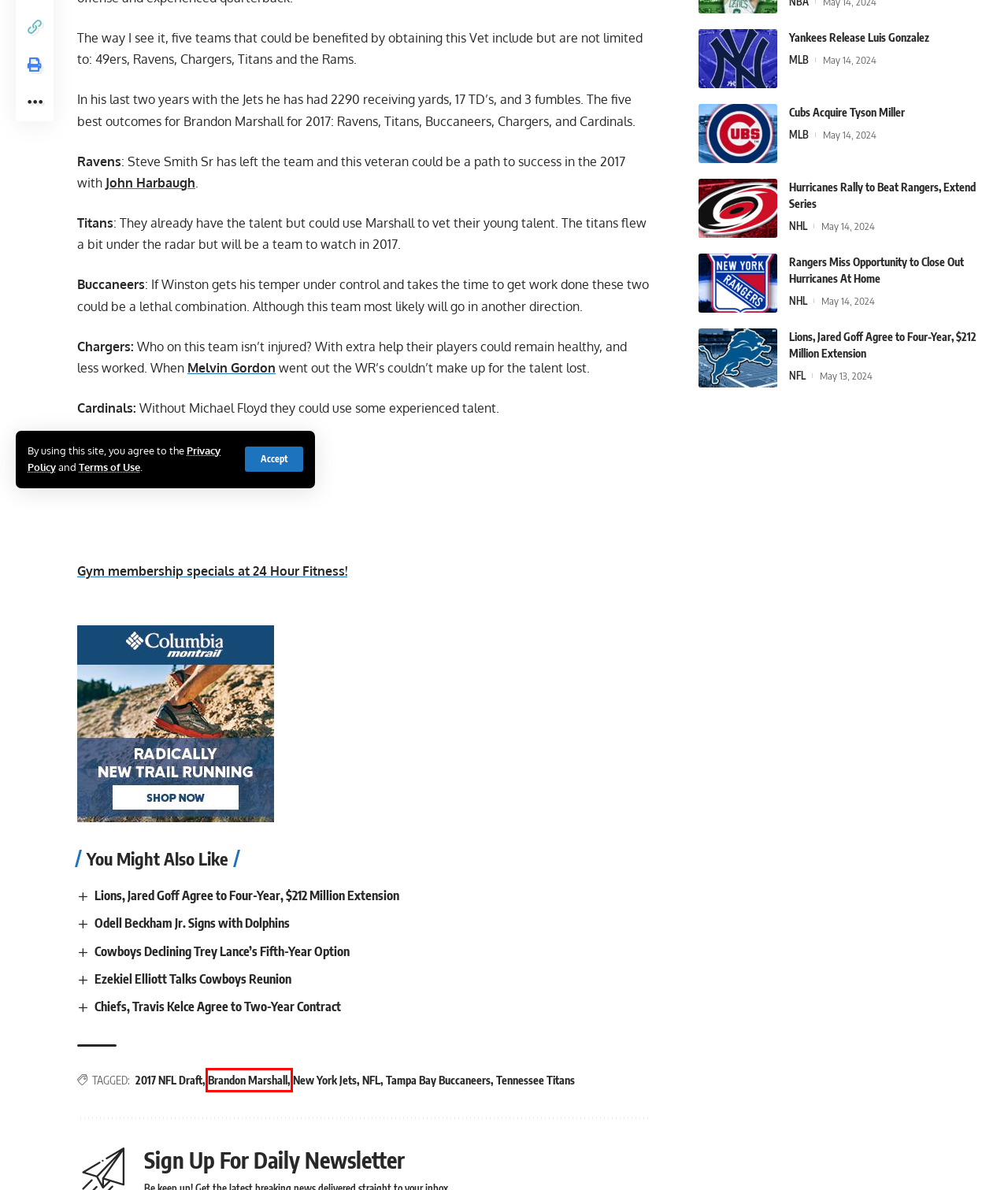Review the screenshot of a webpage that includes a red bounding box. Choose the most suitable webpage description that matches the new webpage after clicking the element within the red bounding box. Here are the candidates:
A. Tampa Bay Buccaneers Archives - Sports Rants
B. OOPS!  The offer you're looking for has expired.
C. Brandon Marshall Archives - Sports Rants
D. NHL Archives - Sports Rants
E. Melvin Gordon Archives - Sports Rants
F. 2017 NFL Draft Archives - Sports Rants
G. Tennessee Titans Archives - Sports Rants
H. John Harbaugh Archives - Sports Rants

C